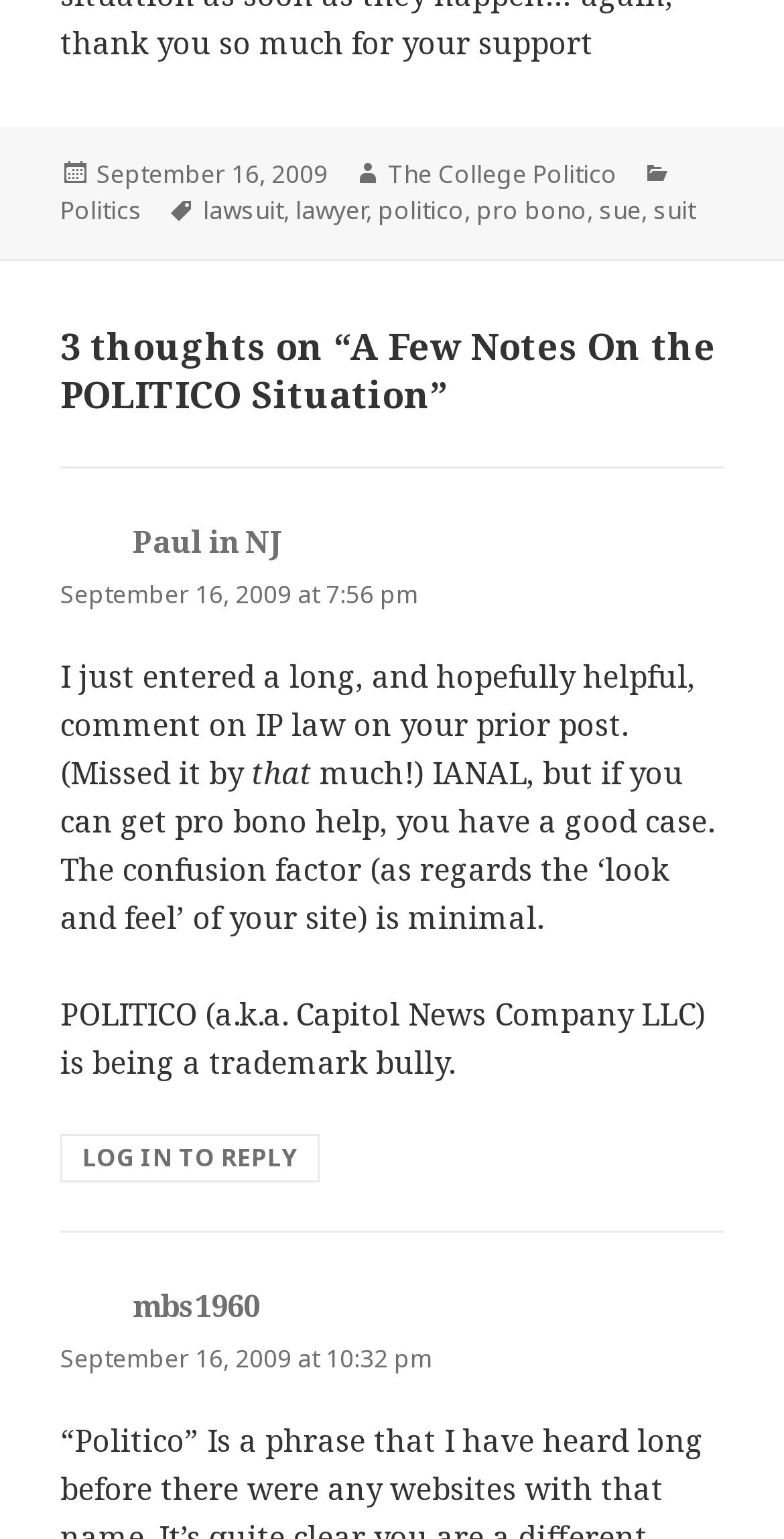Determine the bounding box coordinates of the target area to click to execute the following instruction: "Click on the 'September 16, 2009' link."

[0.123, 0.102, 0.418, 0.125]